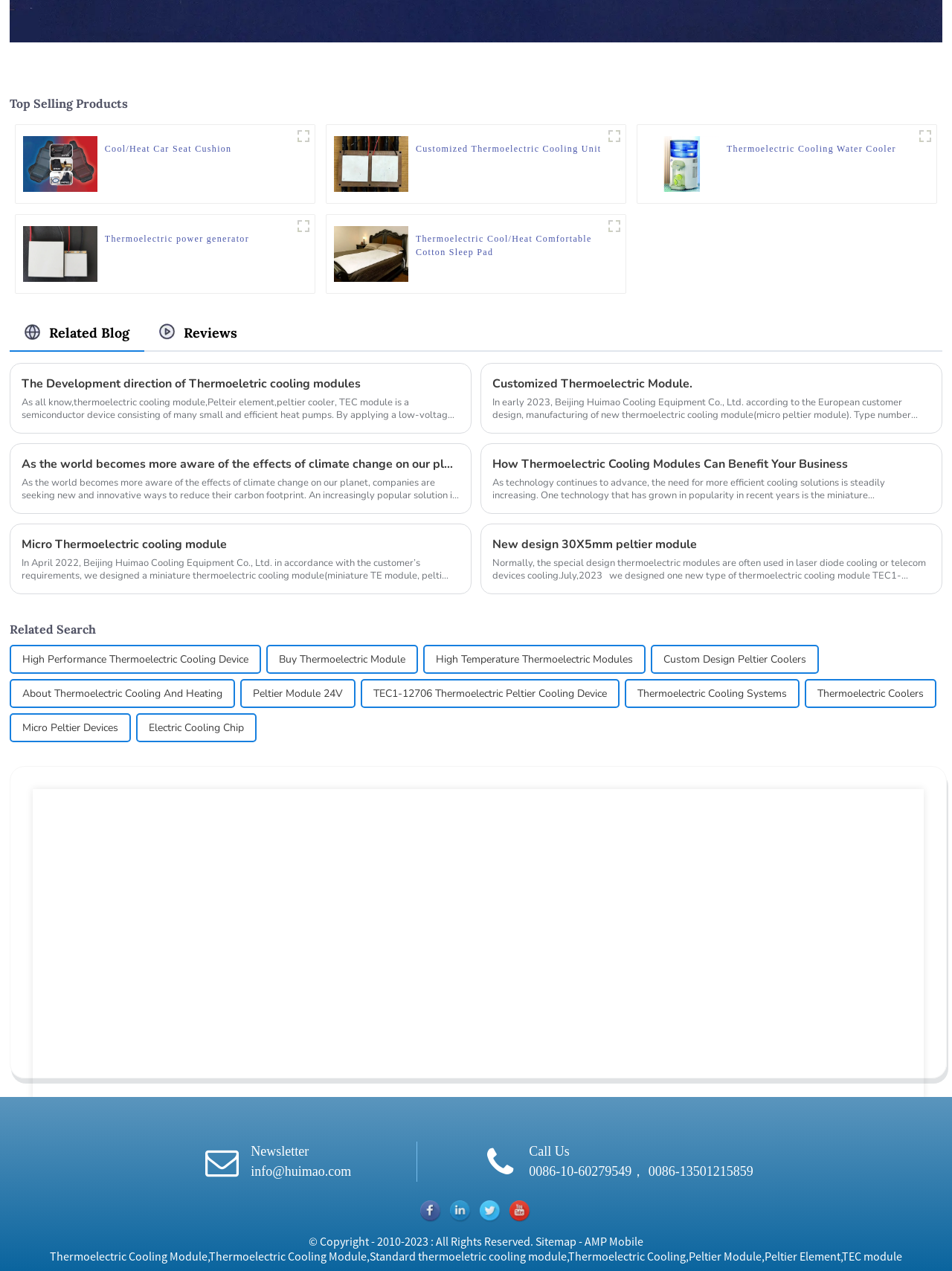Give a one-word or short-phrase answer to the following question: 
What is the purpose of thermoelectric cooling modules?

Reduce carbon footprint